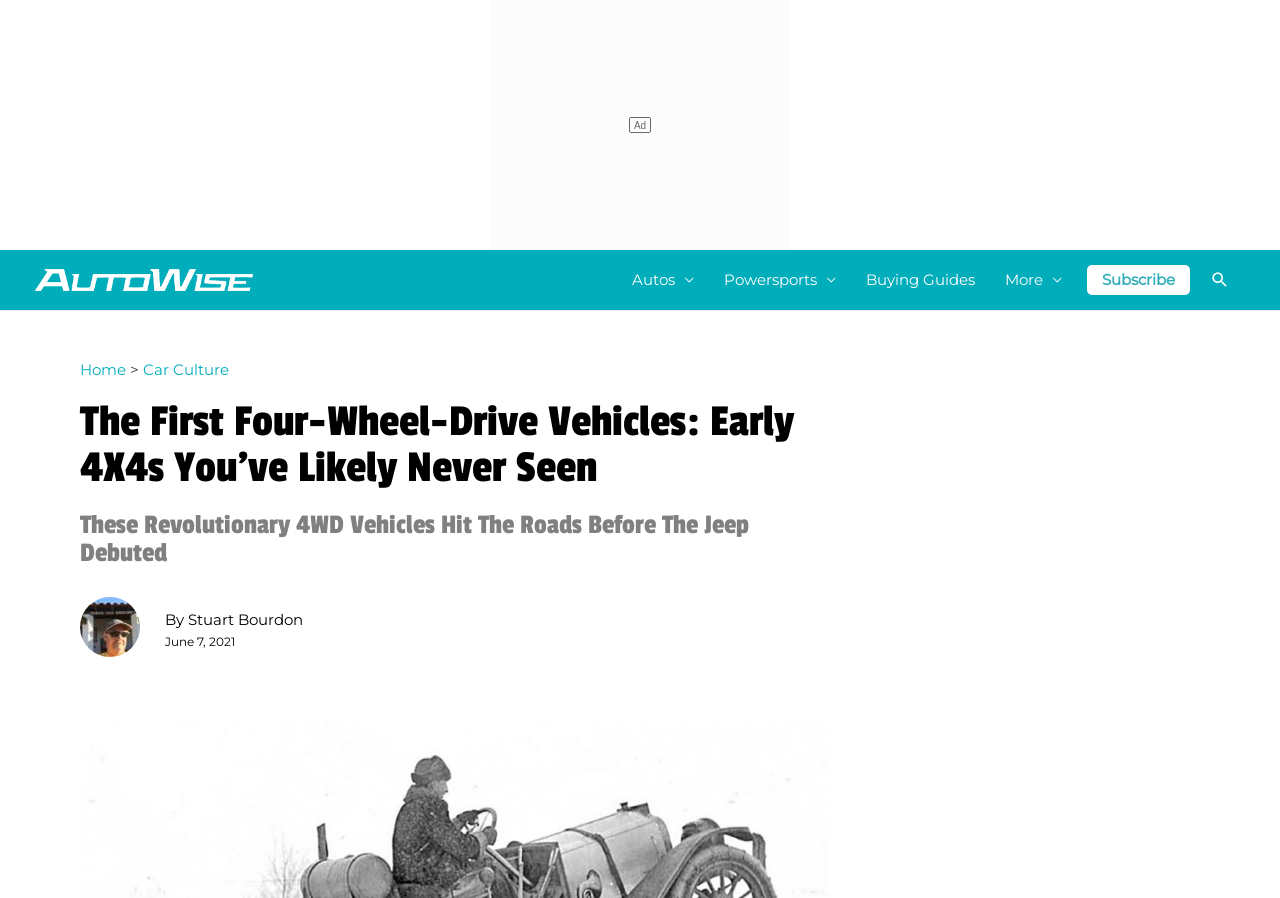When was the article published?
Examine the image and give a concise answer in one word or a short phrase.

June 7, 2021